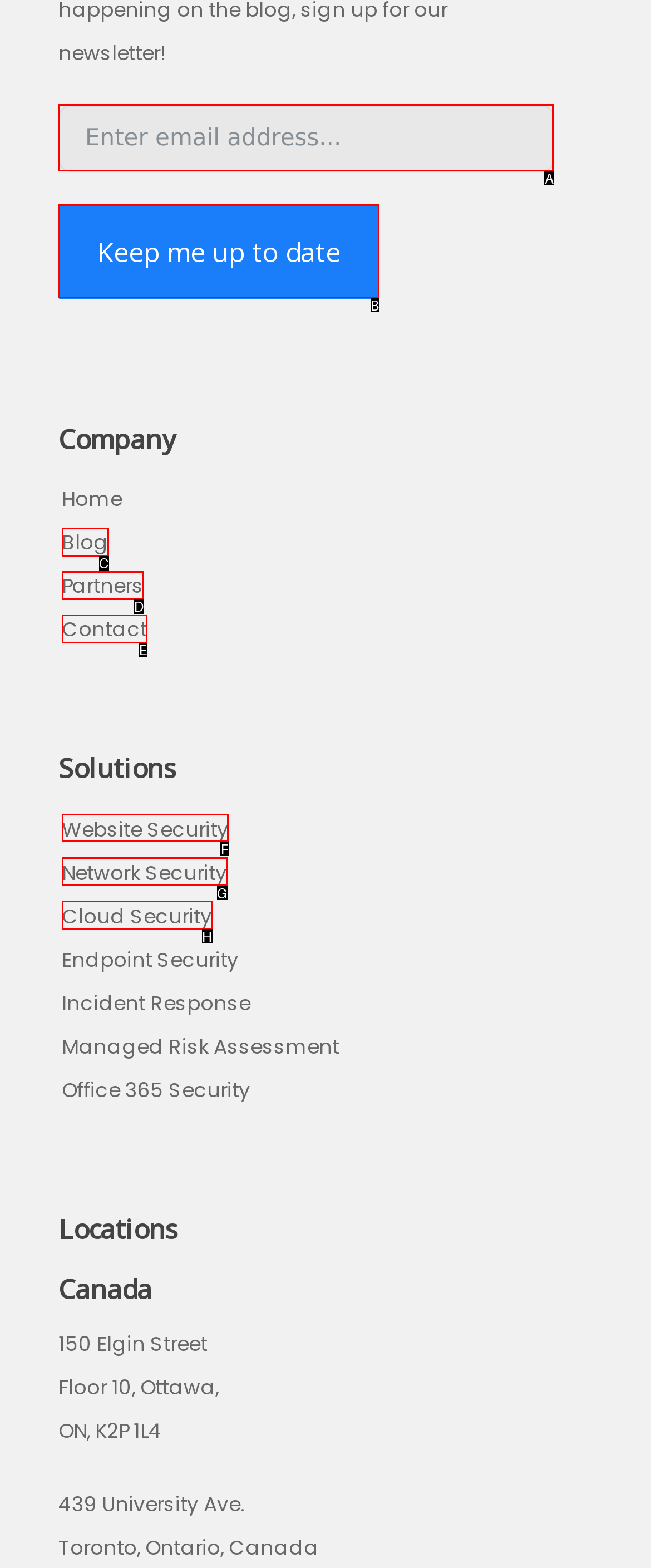Given the task: Learn about website security, point out the letter of the appropriate UI element from the marked options in the screenshot.

F